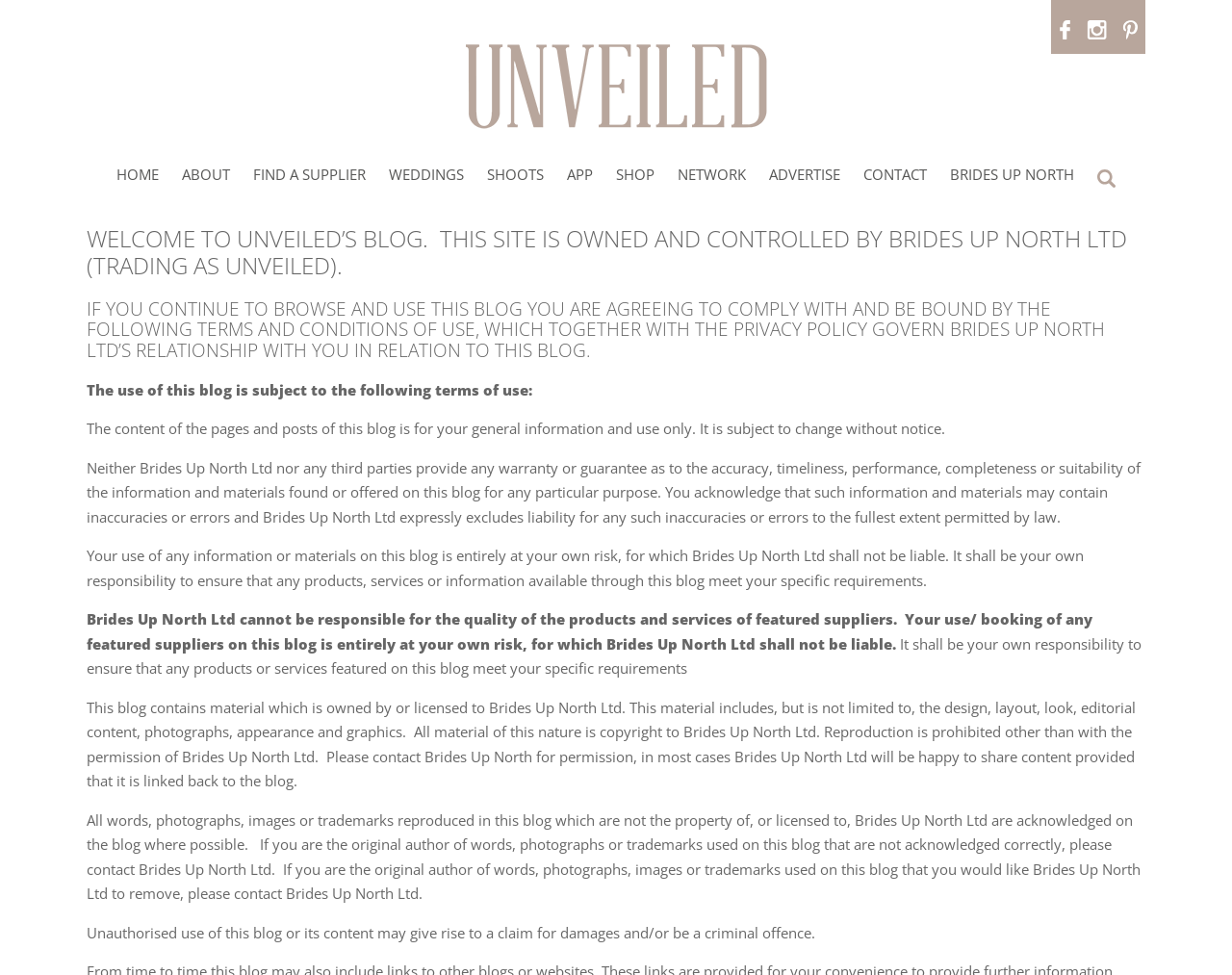What is the warning about the content of the blog?
Could you please answer the question thoroughly and with as much detail as possible?

The warning about the content of the blog can be found in the static text element with the text 'Neither Brides Up North Ltd nor any third parties provide any warranty or guarantee as to the accuracy, timeliness, performance, completeness or suitability of the information and materials found or offered on this blog for any particular purpose.' which suggests that the content of the blog may contain inaccuracies or errors.